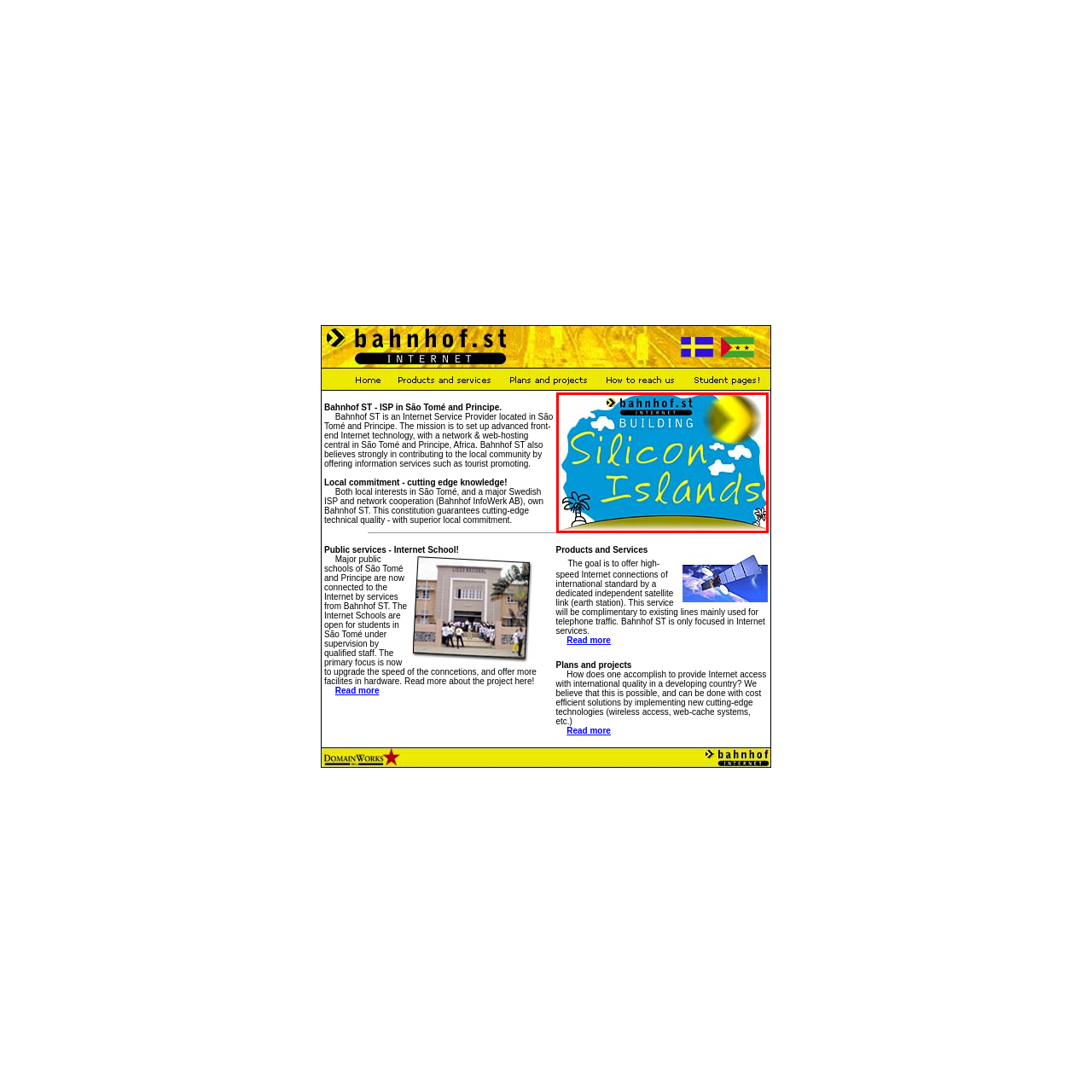What type of trees are illustrated in the logo?
Please analyze the segment of the image inside the red bounding box and respond with a single word or phrase.

Palm trees